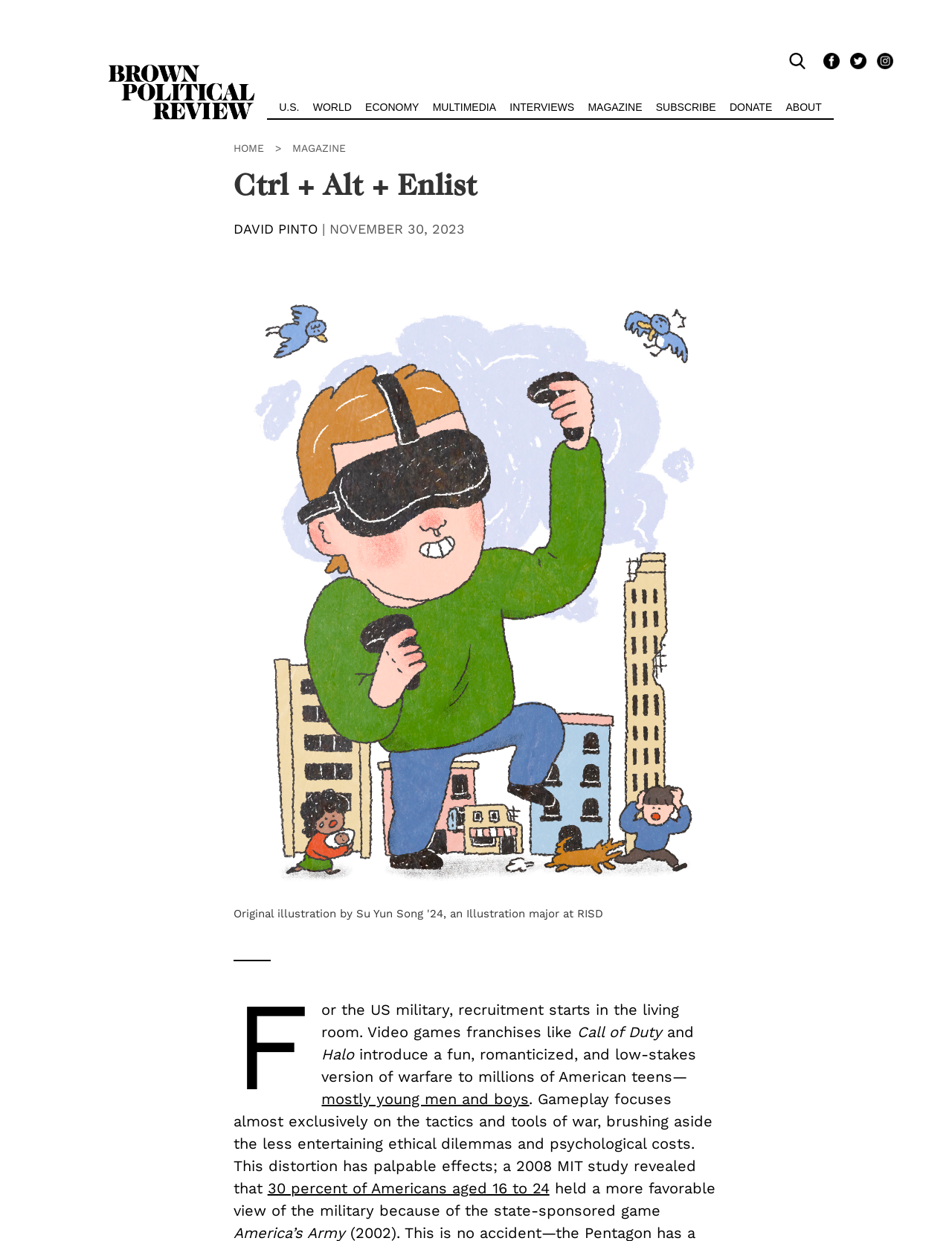Determine the bounding box coordinates of the clickable region to follow the instruction: "read the article by David Pinto".

[0.245, 0.178, 0.333, 0.191]